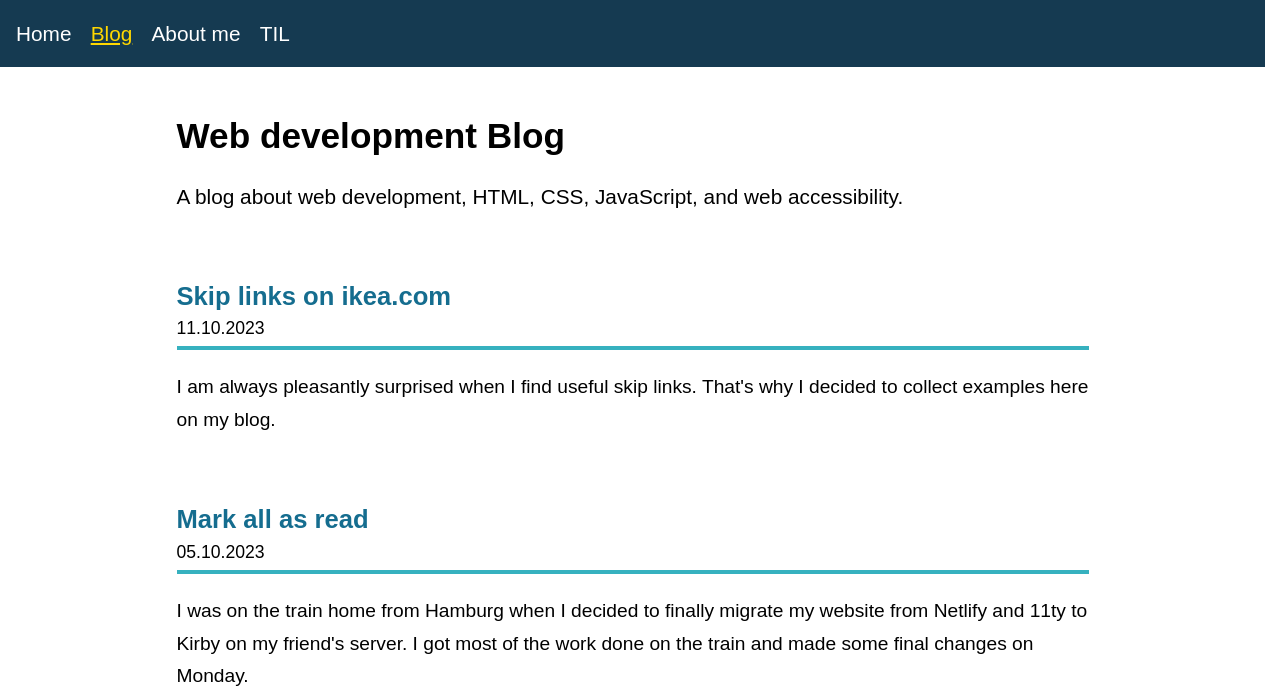What is the main topic of this blog?
Respond to the question with a single word or phrase according to the image.

Web development